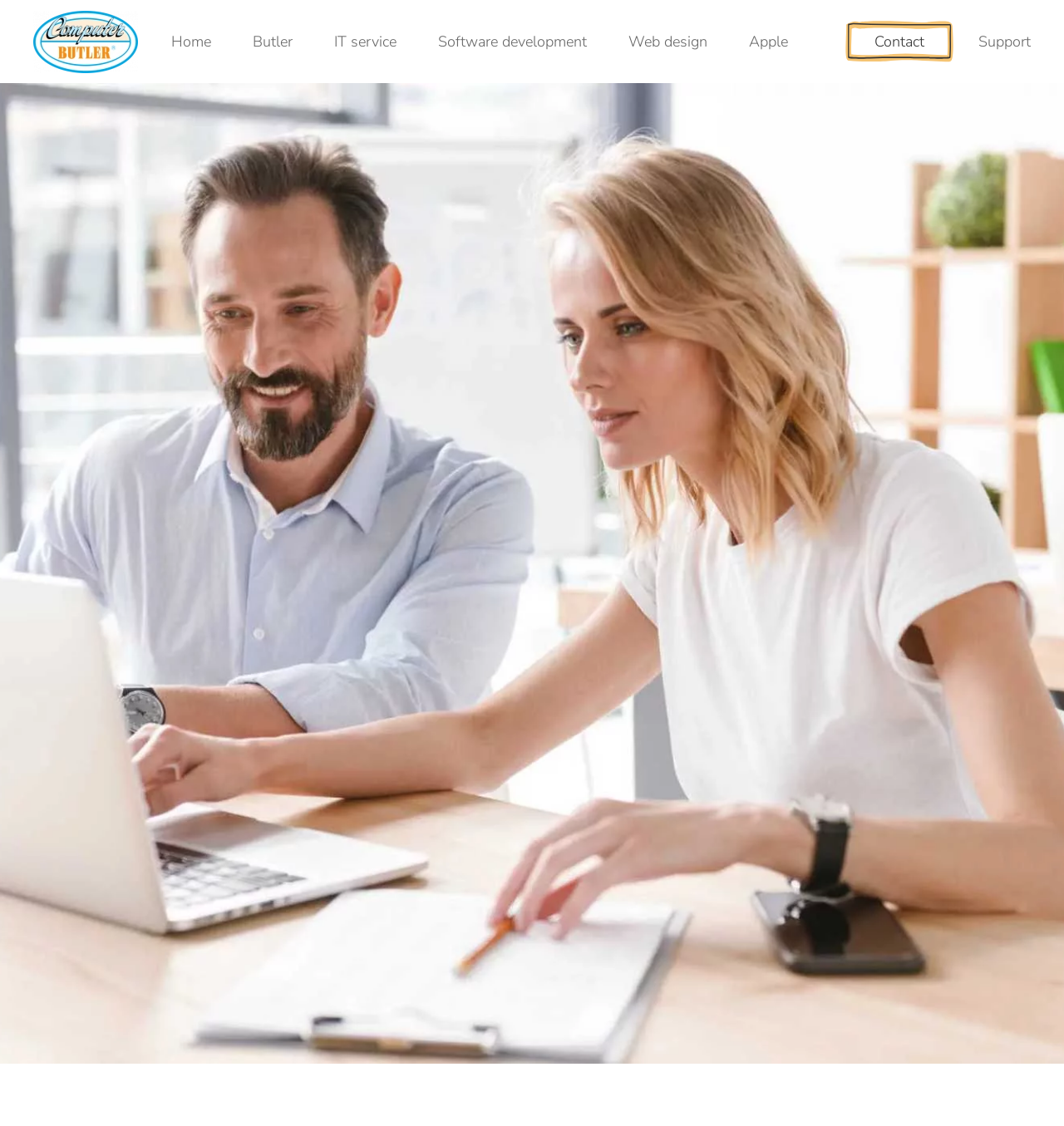Determine the coordinates of the bounding box that should be clicked to complete the instruction: "contact us". The coordinates should be represented by four float numbers between 0 and 1: [left, top, right, bottom].

[0.795, 0.018, 0.896, 0.055]